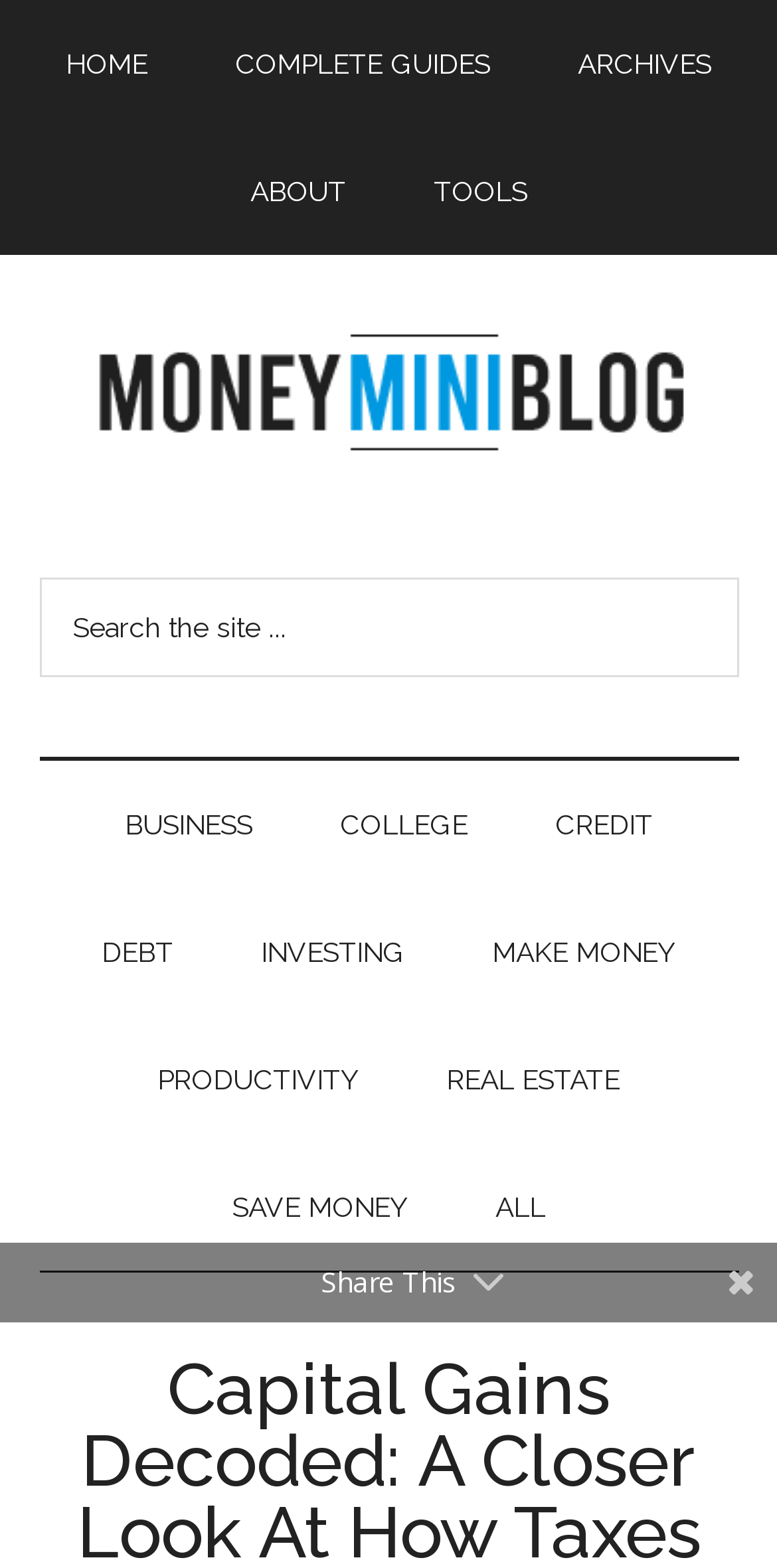Determine the bounding box coordinates of the clickable area required to perform the following instruction: "Read about license". The coordinates should be represented as four float numbers between 0 and 1: [left, top, right, bottom].

None